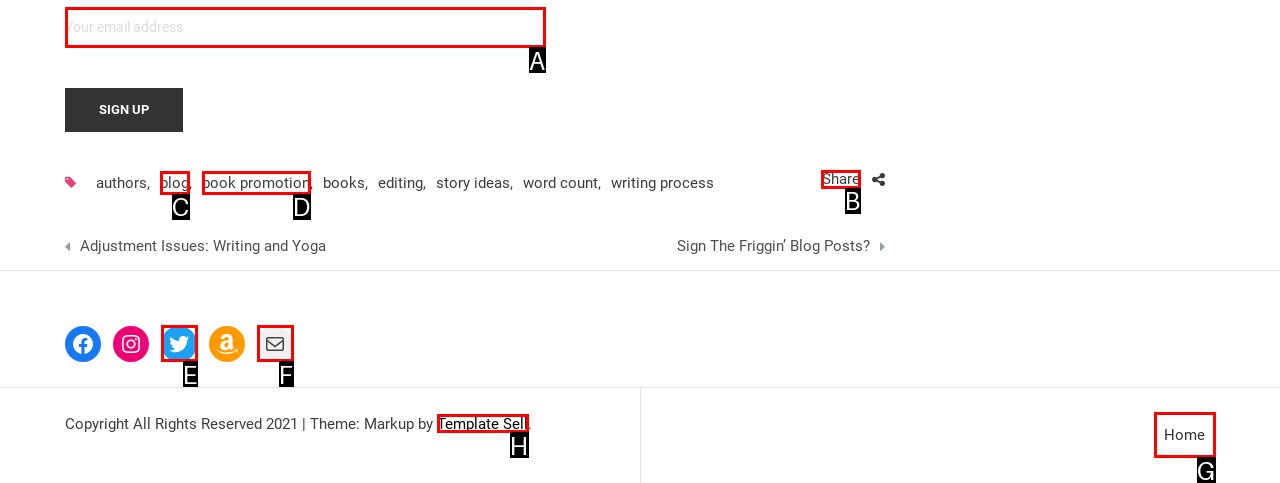Select the appropriate HTML element that needs to be clicked to execute the following task: Share. Respond with the letter of the option.

B